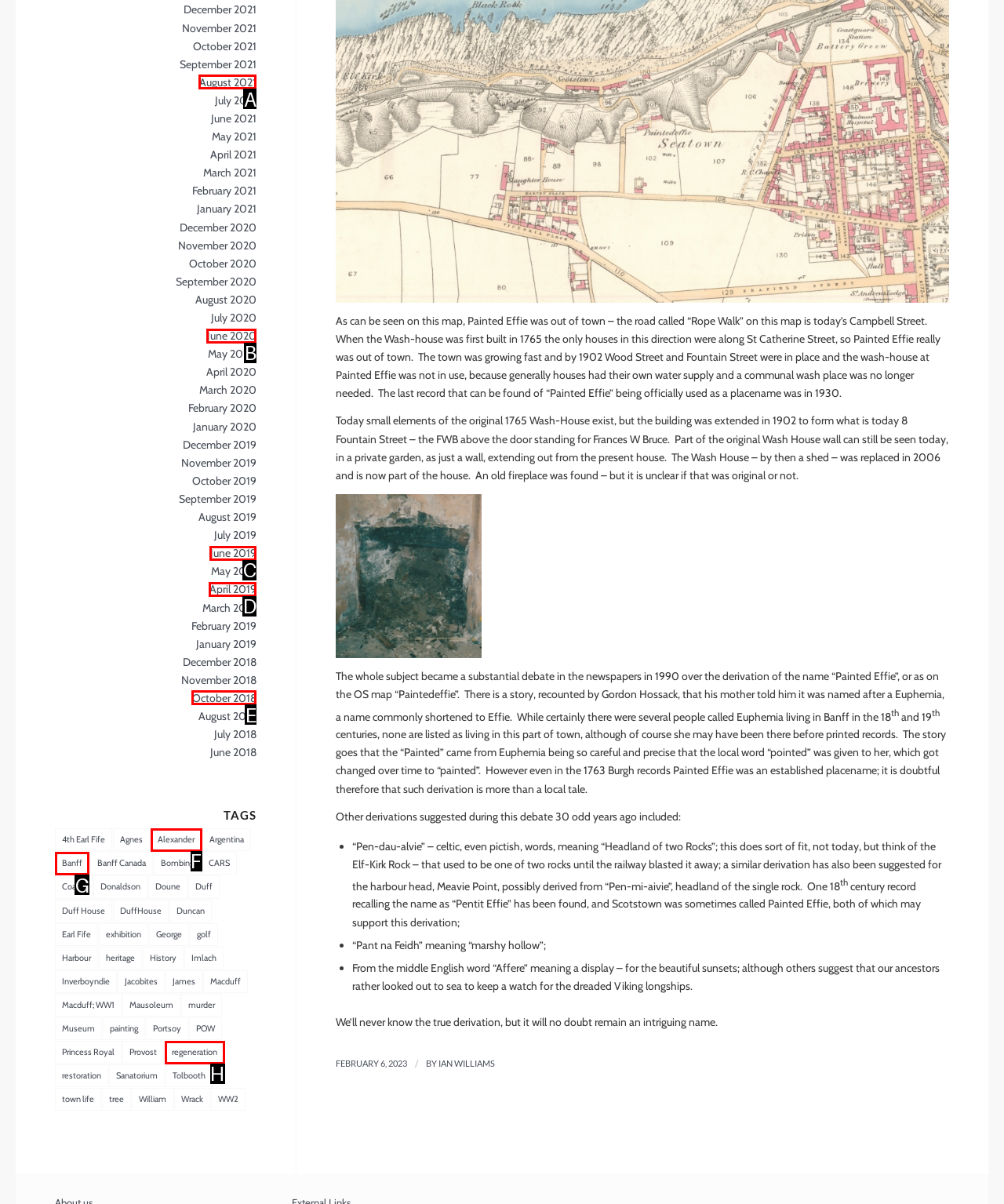Decide which letter you need to select to fulfill the task: View the tags related to Banff
Answer with the letter that matches the correct option directly.

G